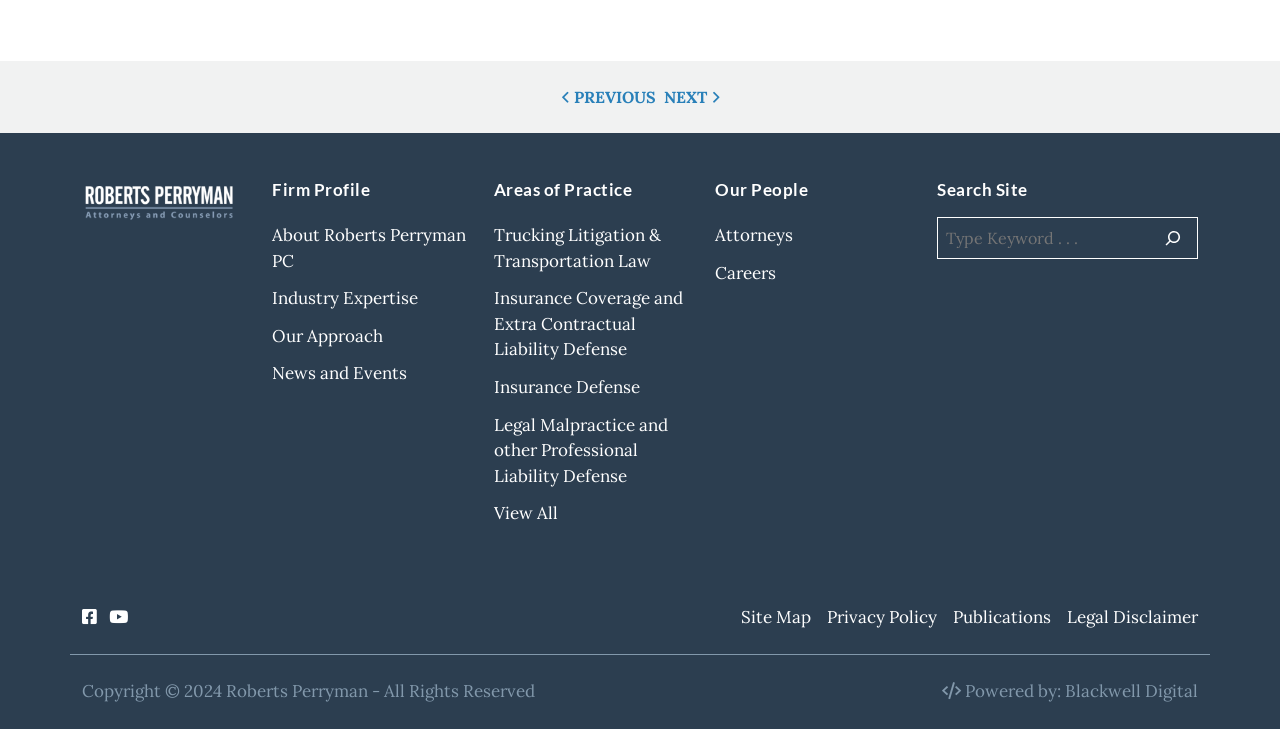Identify and provide the bounding box coordinates of the UI element described: "Getting Started". The coordinates should be formatted as [left, top, right, bottom], with each number being a float between 0 and 1.

None